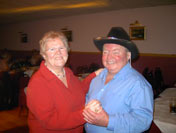Offer a detailed explanation of what is happening in the image.

The image captures a joyful moment shared between a couple dancing together in a festive setting. The woman, wearing a vibrant red dress, is smiling warmly as she leans slightly towards her partner. He is dressed in a light blue shirt and is sporting a classic black cowboy hat, which adds a playful charm to the scene. Their expressions radiate happiness and camaraderie, reflecting the carefree atmosphere typical of a celebratory event. This image exemplifies the joy of connecting through dance and the fond memories created during occasions with loved ones. The background hints at a lively gathering, suggesting a special celebration, perhaps a wedding or community dance event.